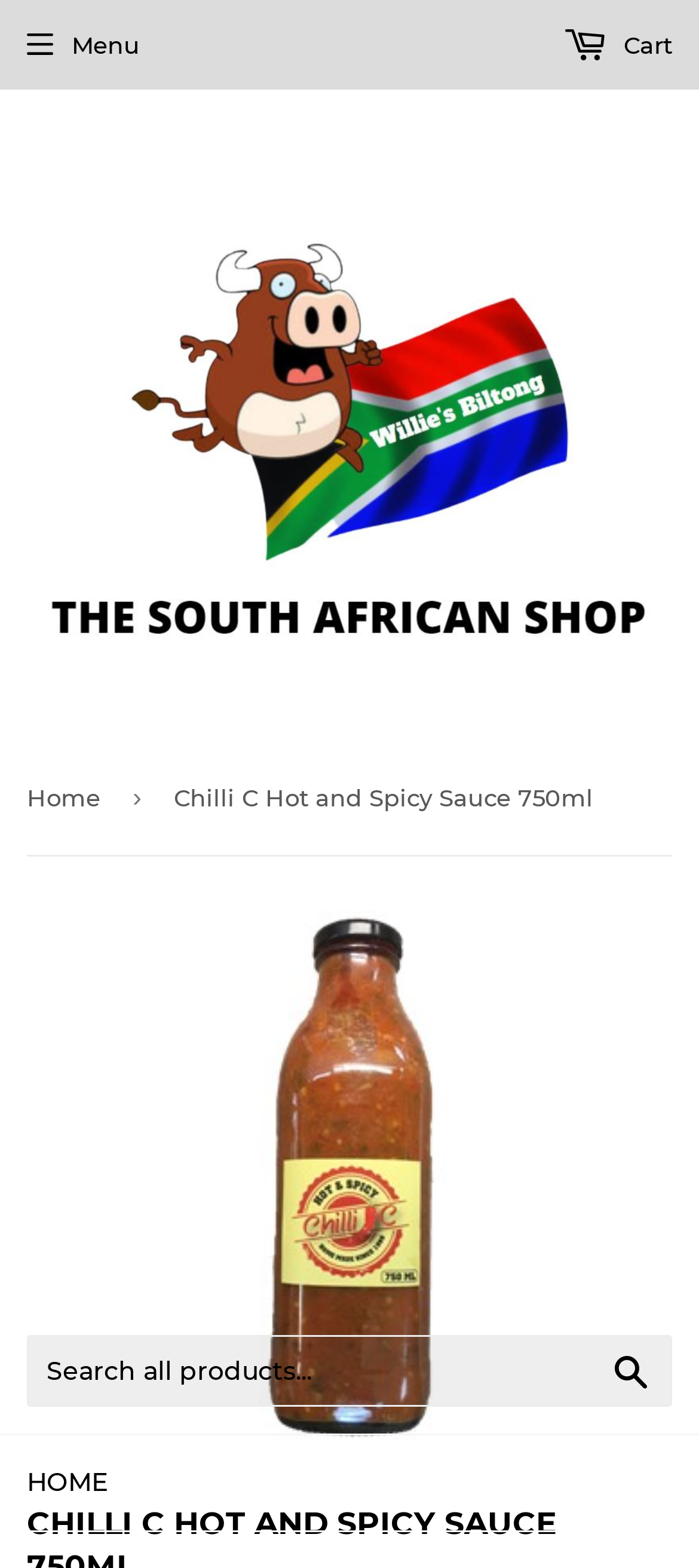Describe all visible elements and their arrangement on the webpage.

The webpage is about Chilli C Hot and Spicy Sauce 750ml, a product from The South African Shop. At the top left corner, there is a link to The South African Shop, accompanied by an image of the shop's logo. Below this, there is a layout table that spans the entire width of the page. 

On the top left side, there is a button labeled "Menu" that controls a navigation bar. To the right of the menu button, there is a link to the shopping cart. 

In the middle of the page, there is a search bar that allows users to search all products. The search bar is accompanied by a search button on the right side. 

At the bottom of the page, there is a link to the homepage, labeled "HOME". Above this, there is a navigation section with breadcrumbs, which includes a link to the home page and a static text displaying the product name, "Chilli C Hot and Spicy Sauce 750ml". 

To the right of the breadcrumbs, there is an image of the Chilli C Hot and Spicy Sauce 750ml product, which takes up a significant portion of the page.